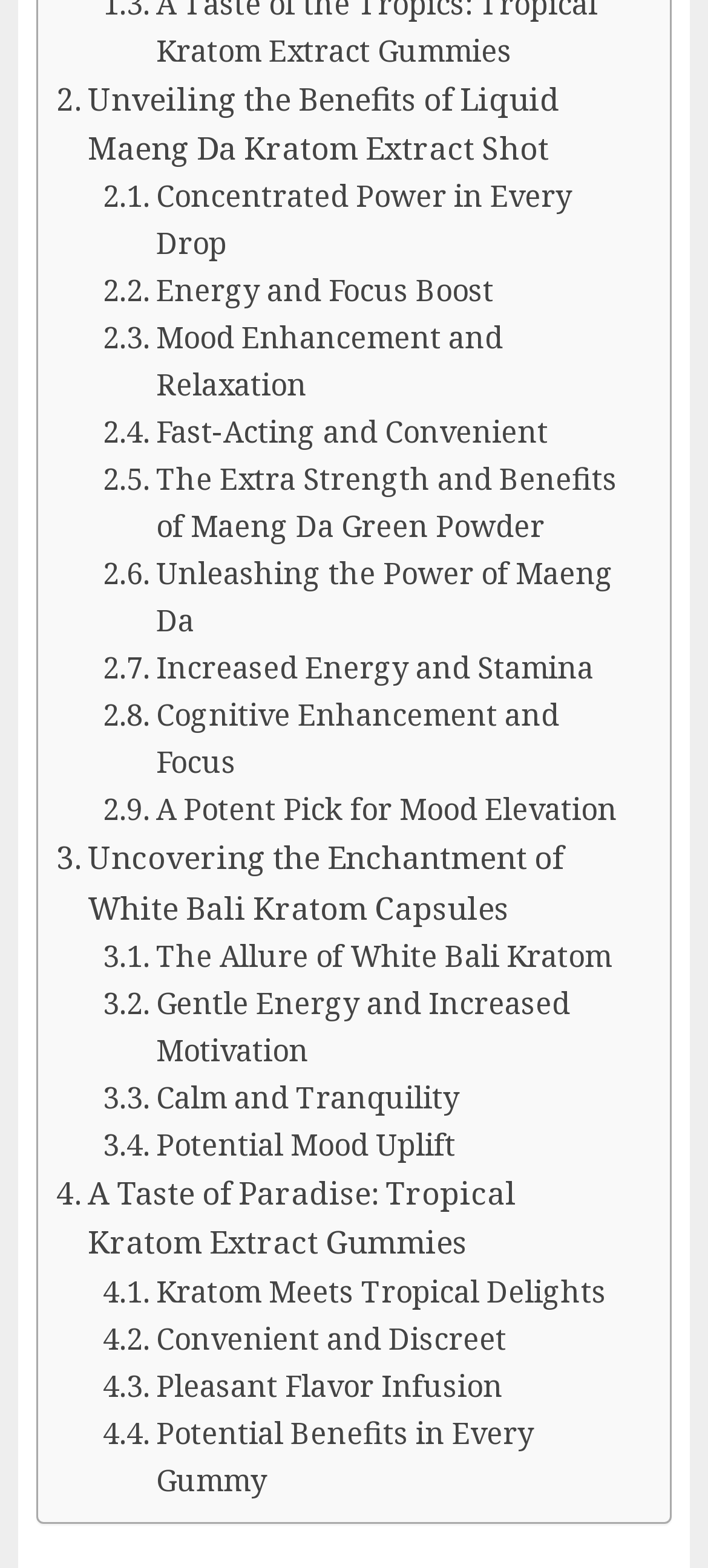Please identify the bounding box coordinates of the area that needs to be clicked to follow this instruction: "Discover the power of Maeng Da Green Powder".

[0.145, 0.291, 0.895, 0.351]